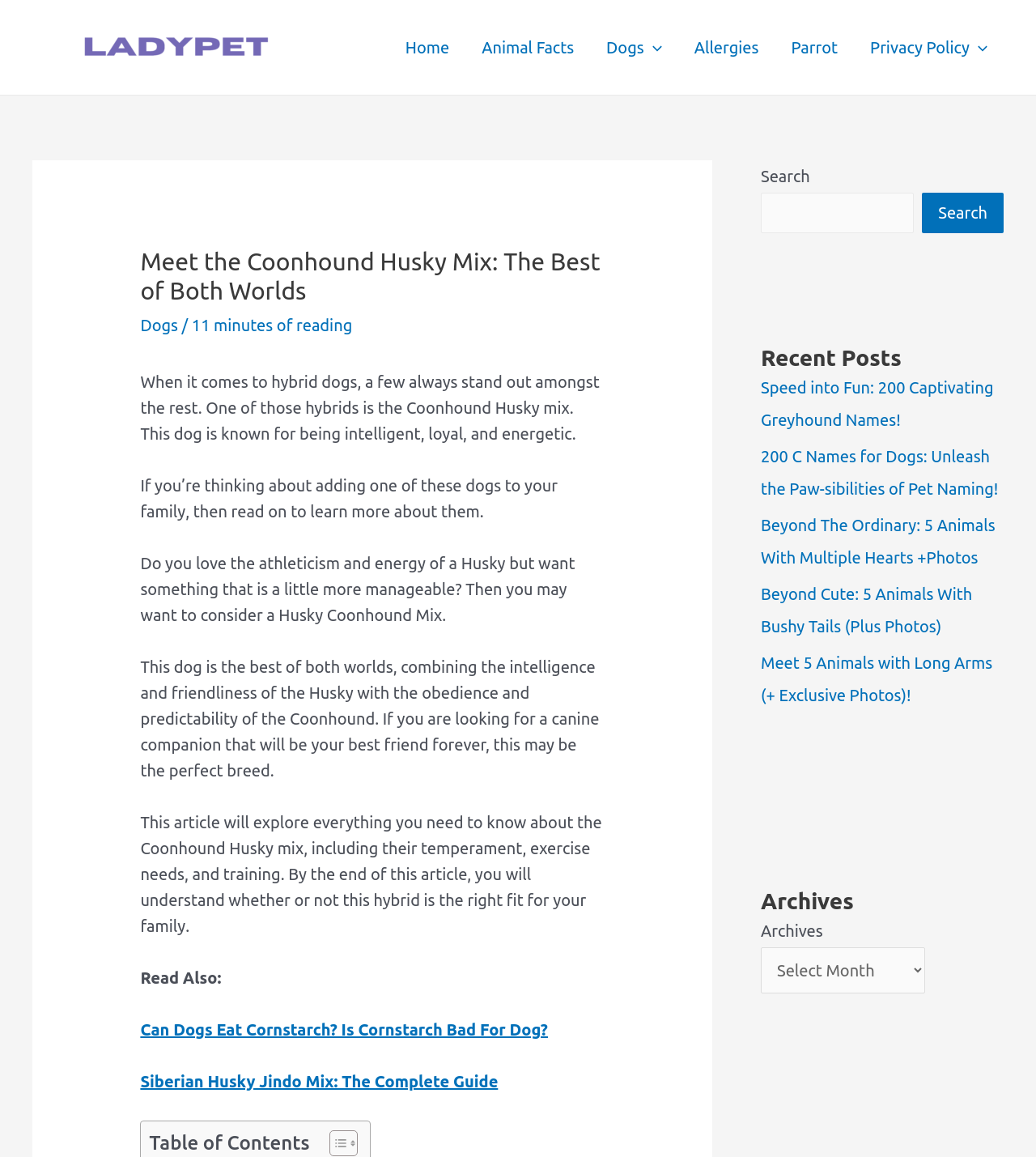Locate the bounding box coordinates of the area where you should click to accomplish the instruction: "Search for something".

[0.734, 0.167, 0.882, 0.202]